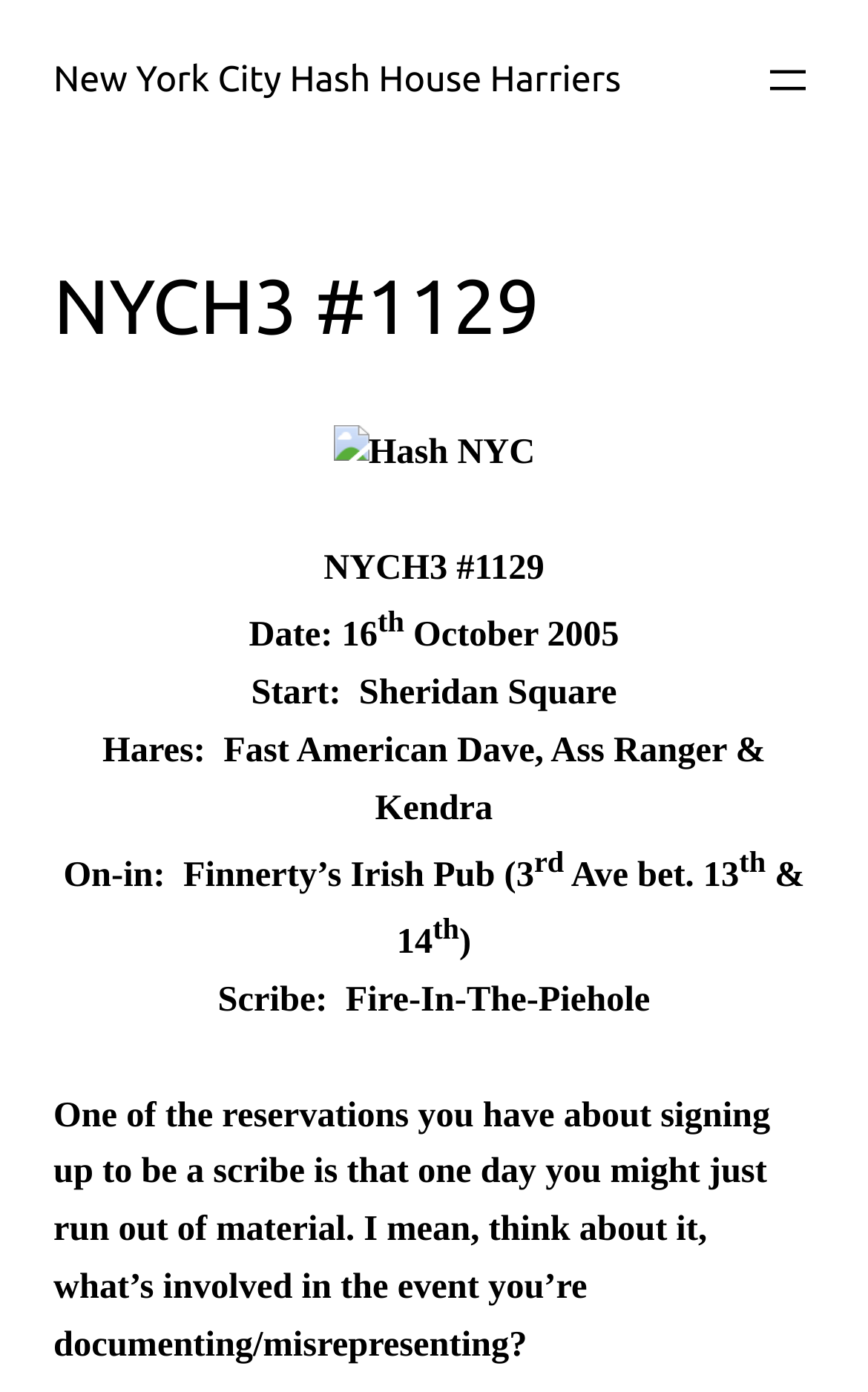Give a short answer to this question using one word or a phrase:
Where is the start of the event?

Sheridan Square